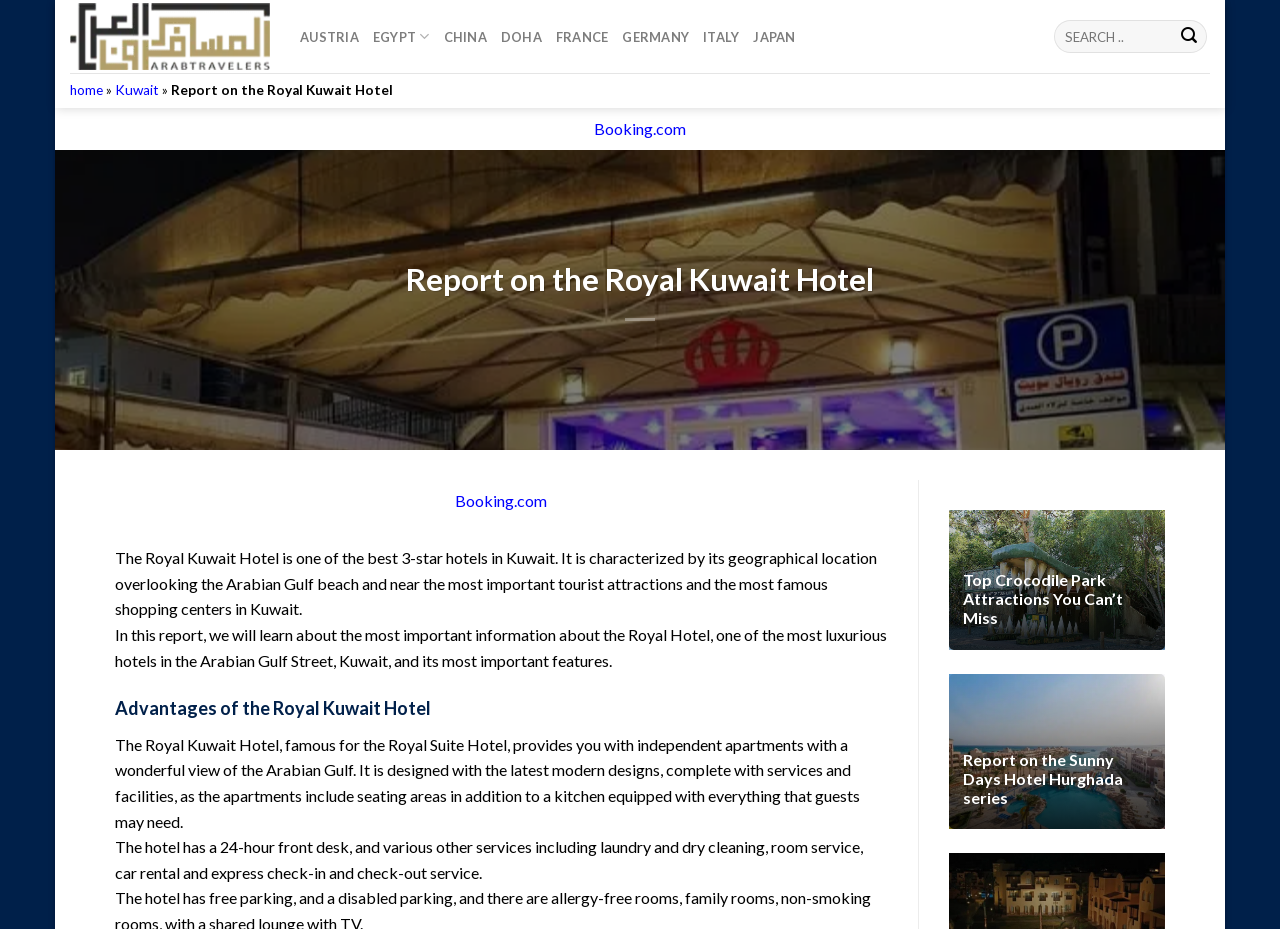Extract the bounding box coordinates for the UI element described by the text: "Booking.com". The coordinates should be in the form of [left, top, right, bottom] with values between 0 and 1.

[0.464, 0.128, 0.536, 0.149]